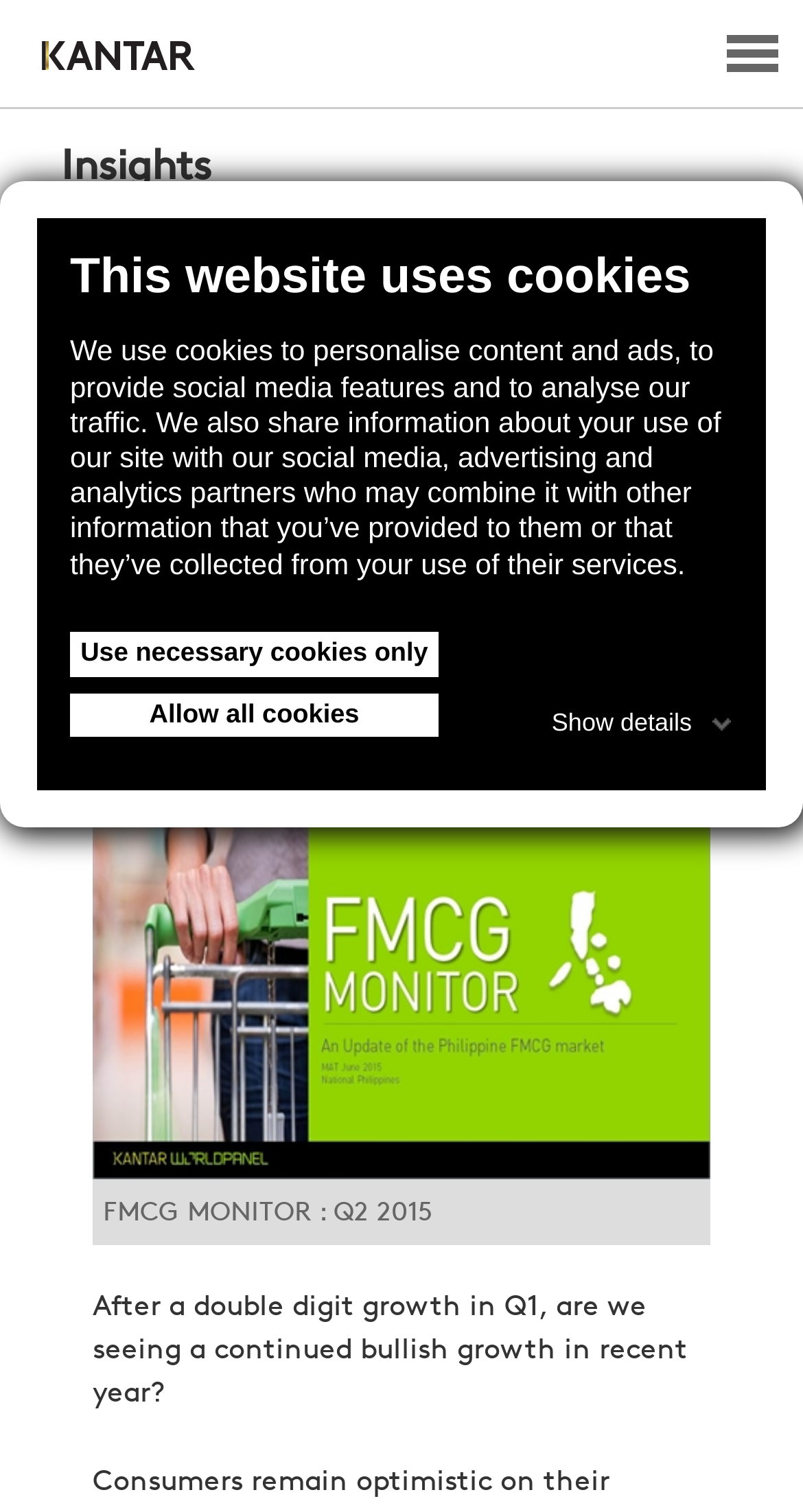Given the element description: "alt="Kantar"", predict the bounding box coordinates of the UI element it refers to, using four float numbers between 0 and 1, i.e., [left, top, right, bottom].

[0.051, 0.034, 0.244, 0.05]